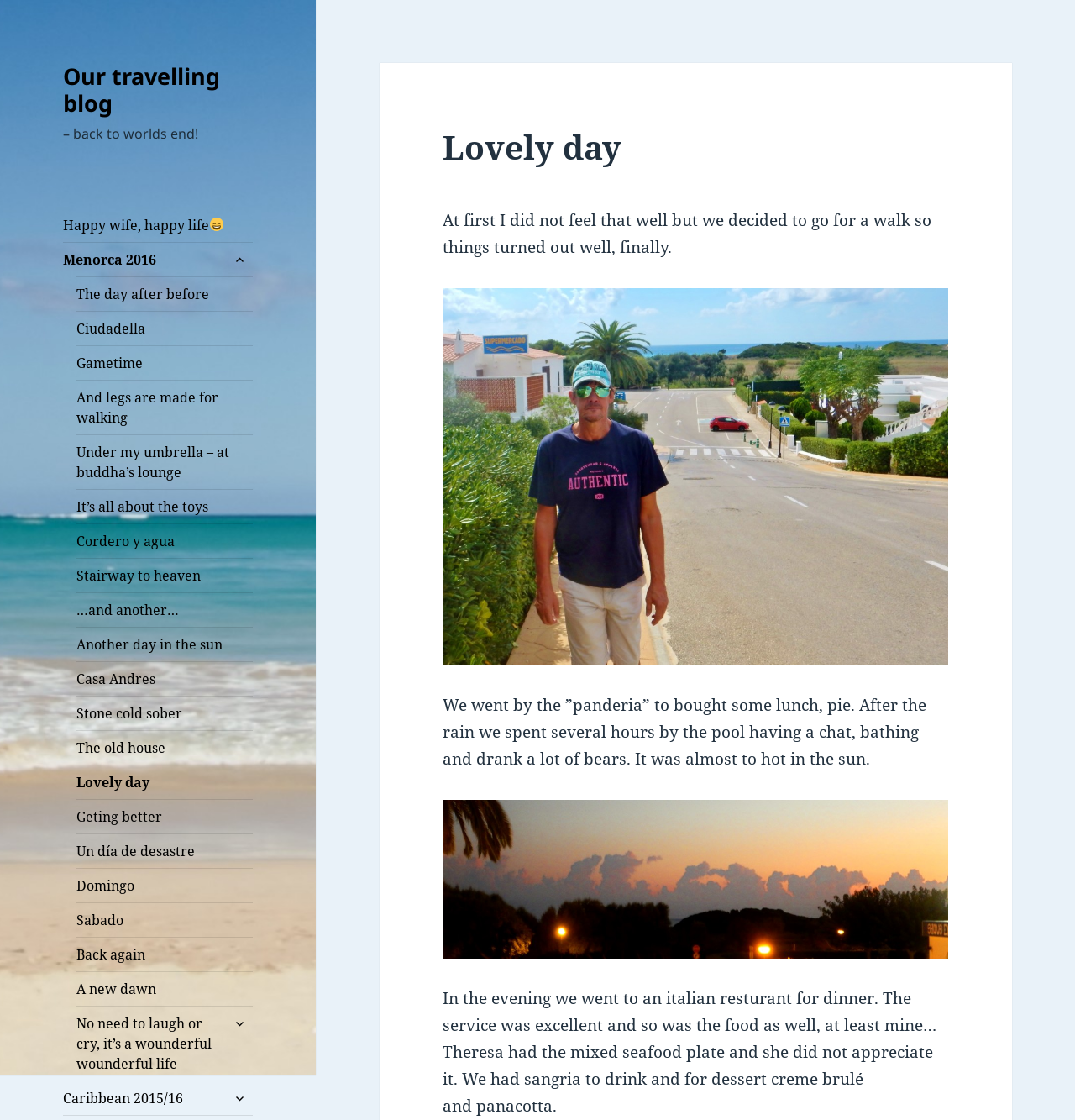What is the name of the blog?
Based on the image, answer the question with a single word or brief phrase.

Lovely day - Our travelling blog